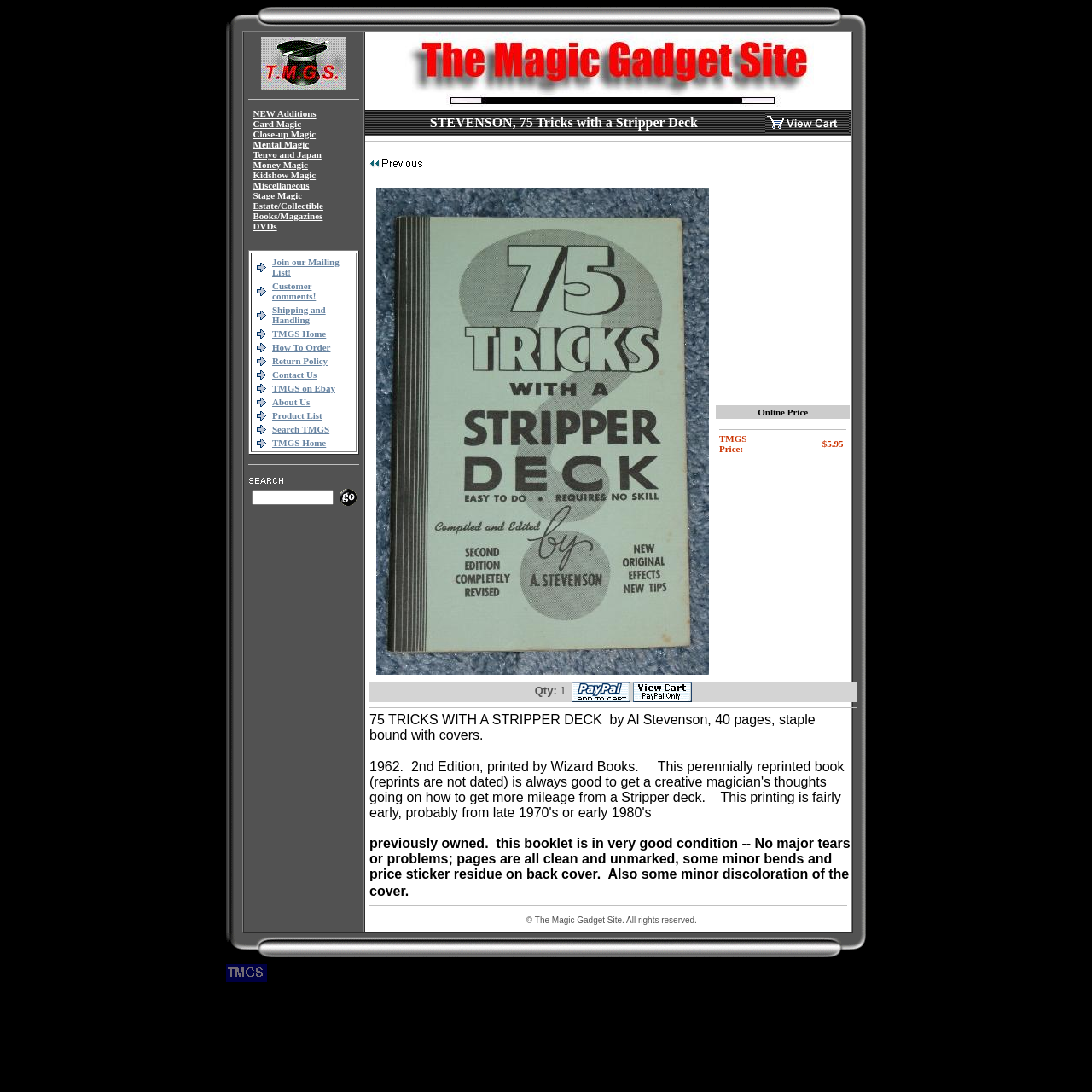Kindly determine the bounding box coordinates of the area that needs to be clicked to fulfill this instruction: "Click on the 'Join our Mailing List!' link".

[0.249, 0.235, 0.311, 0.254]